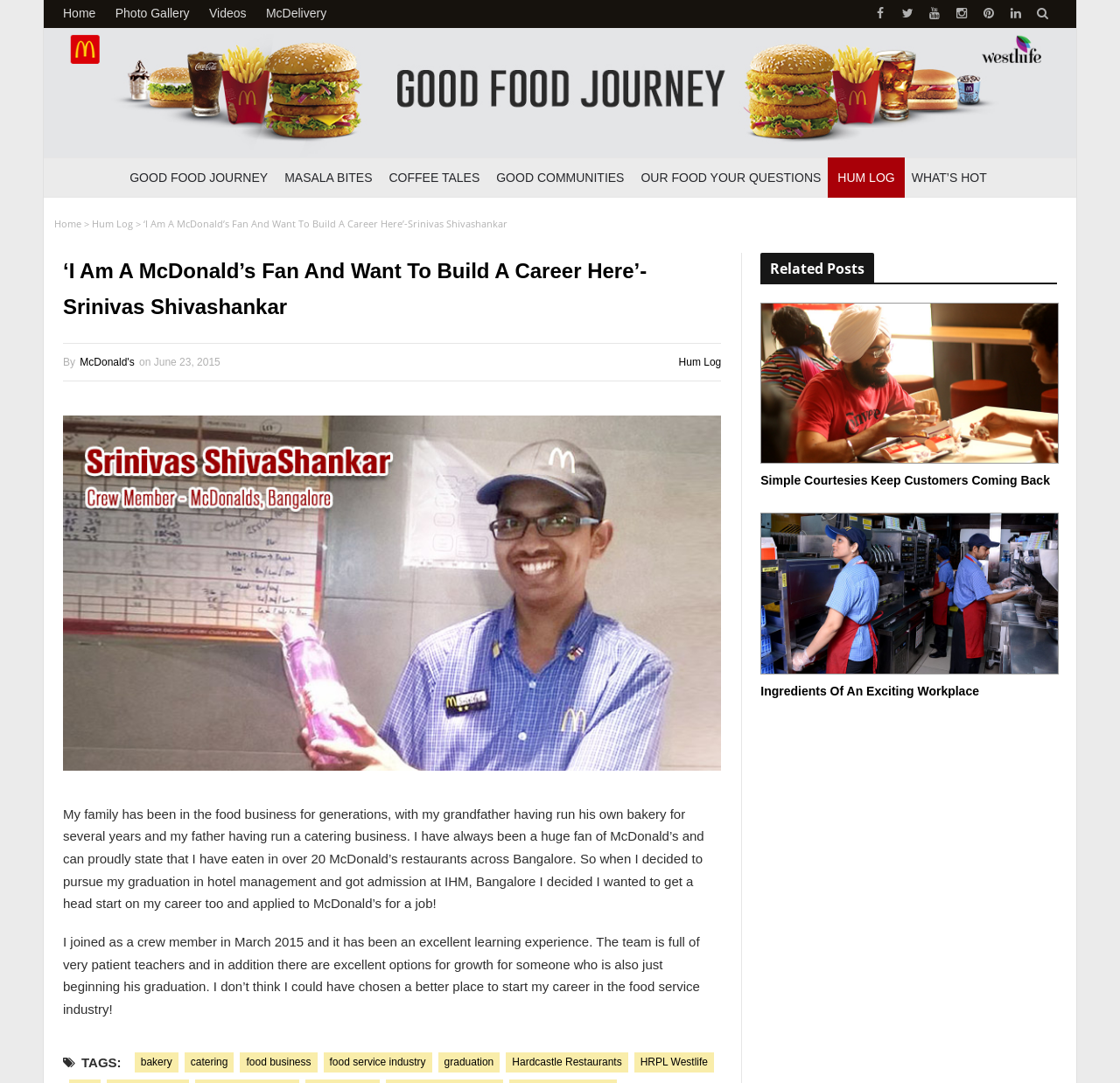Locate the coordinates of the bounding box for the clickable region that fulfills this instruction: "Learn more about McDonald's Customers".

[0.679, 0.418, 0.945, 0.431]